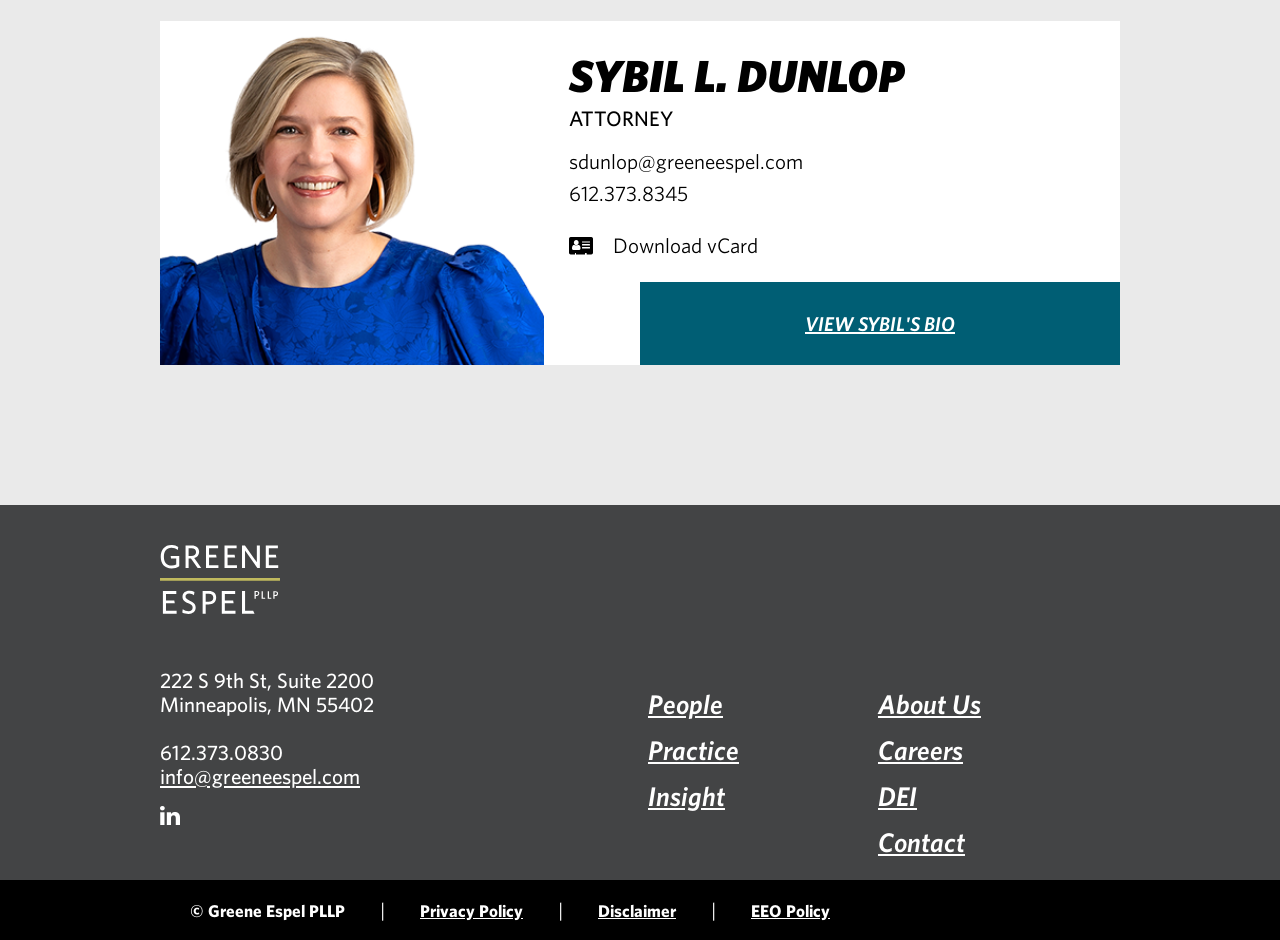Identify the bounding box for the described UI element: "Sybil L. Dunlop".

[0.445, 0.056, 0.855, 0.104]